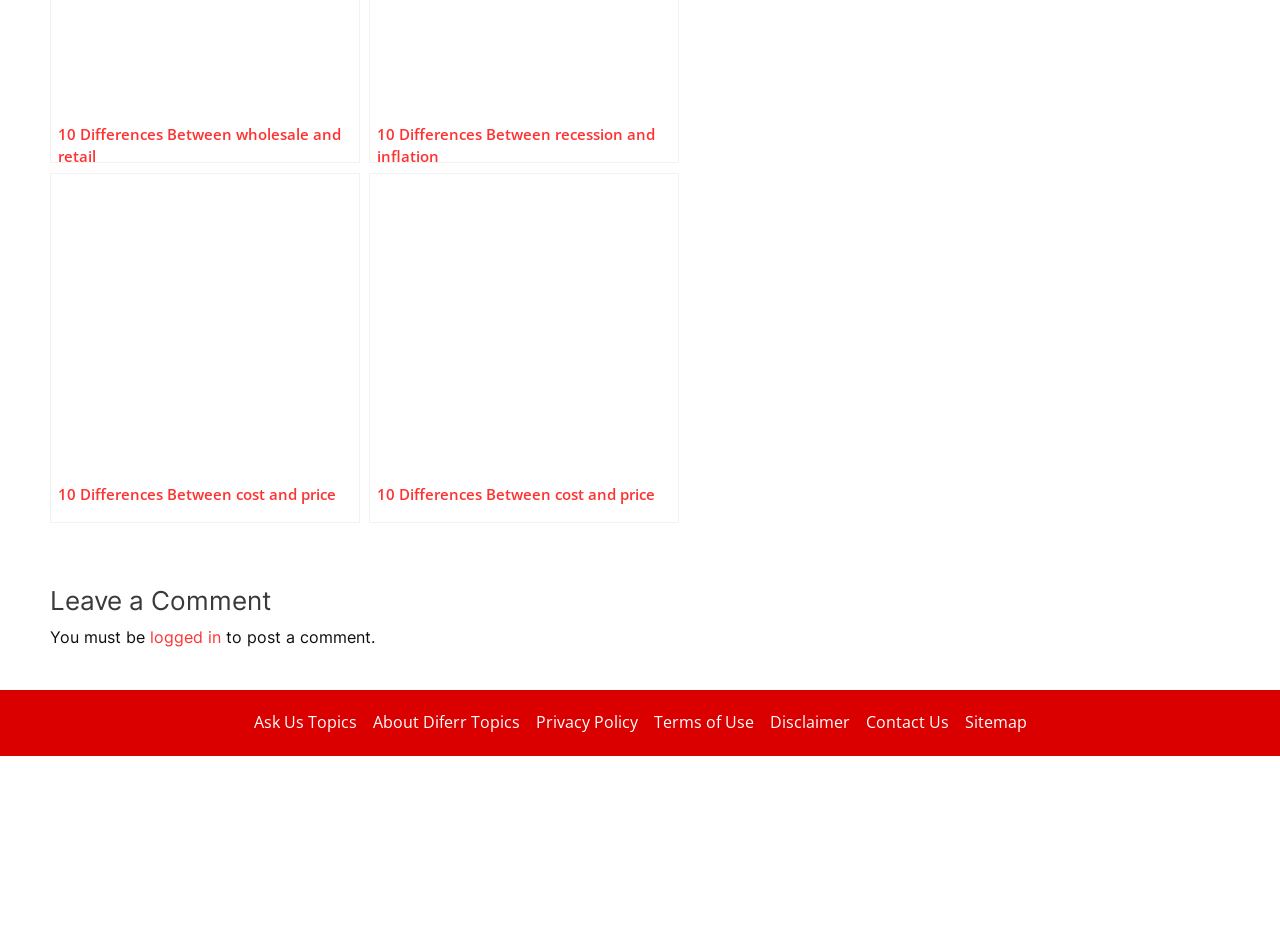Answer the question with a brief word or phrase:
What is the purpose of the 'Leave a Comment' section?

To post a comment